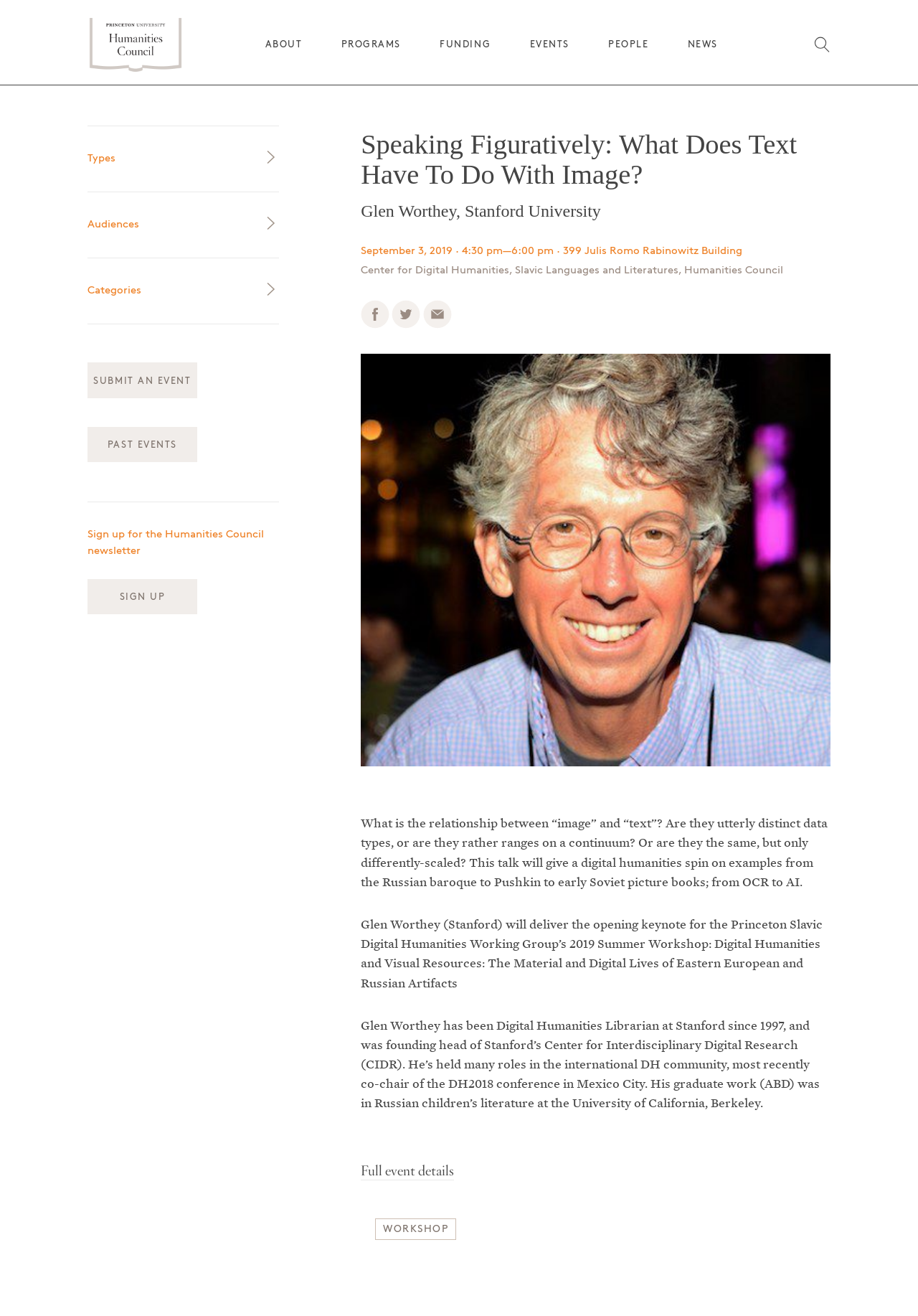Identify the bounding box coordinates of the clickable section necessary to follow the following instruction: "Sign up for the Humanities Council newsletter". The coordinates should be presented as four float numbers from 0 to 1, i.e., [left, top, right, bottom].

[0.095, 0.44, 0.215, 0.467]